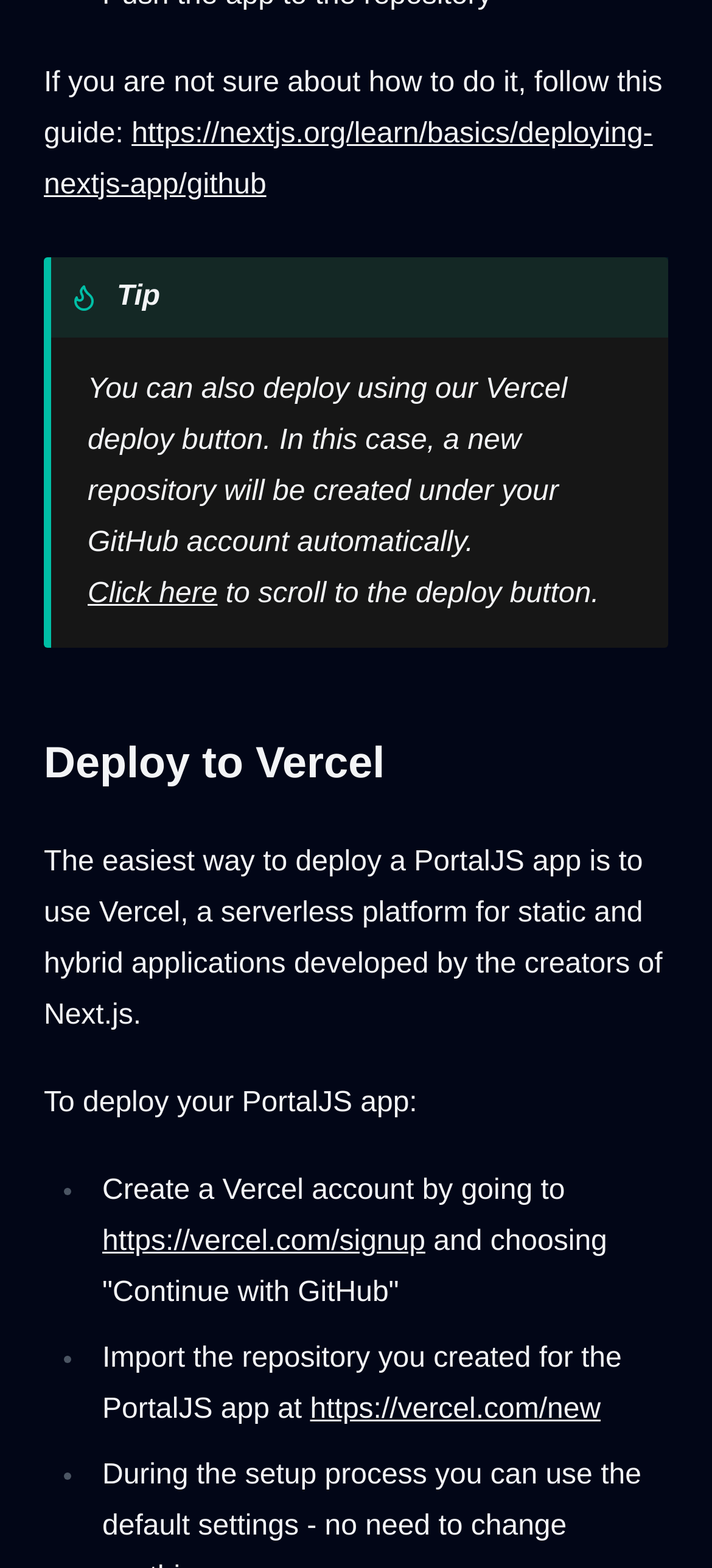Identify the bounding box of the HTML element described here: "Click here". Provide the coordinates as four float numbers between 0 and 1: [left, top, right, bottom].

[0.123, 0.369, 0.305, 0.389]